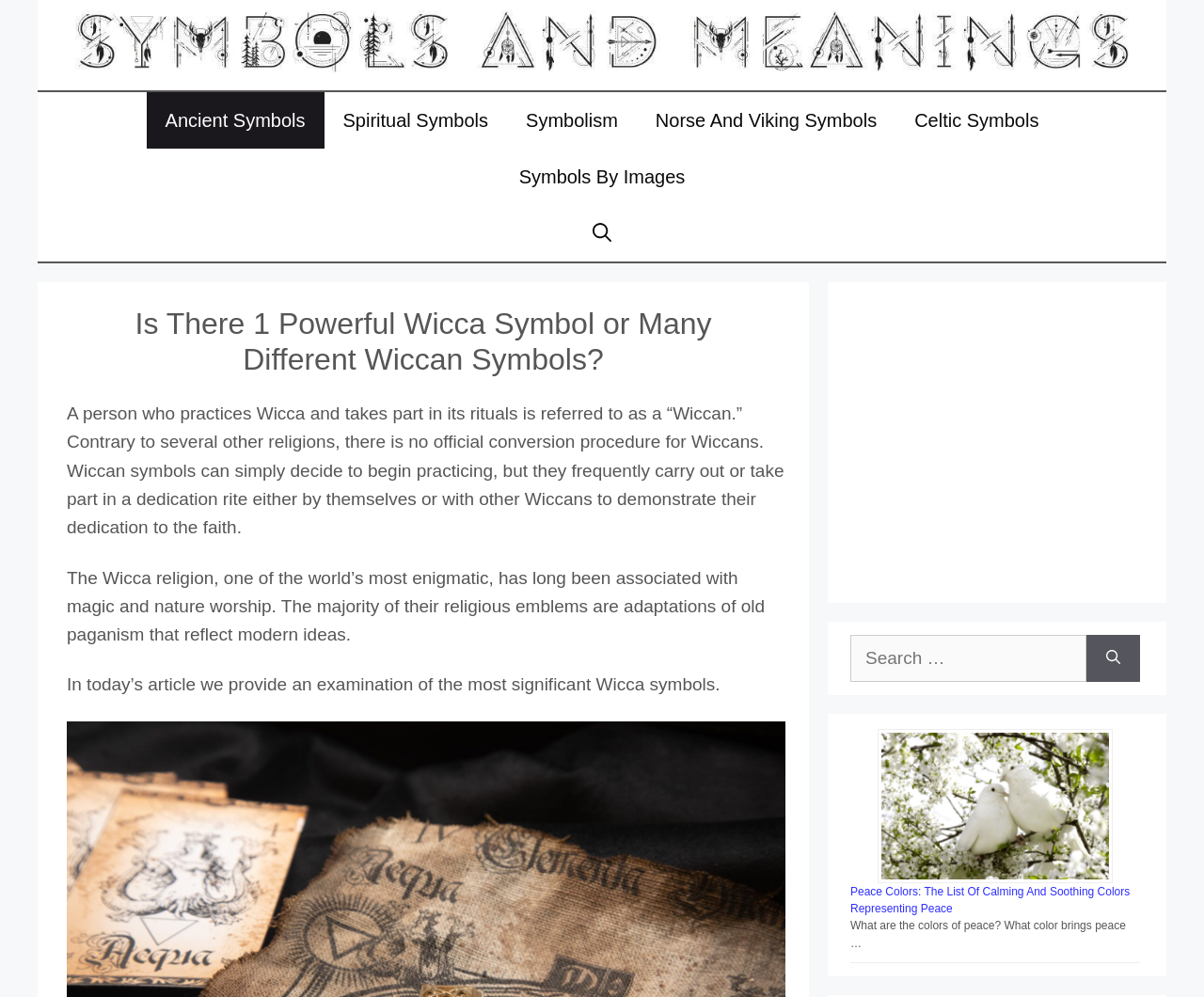Generate a comprehensive description of the contents of the webpage.

The webpage is about Wicca symbols, with a focus on examining the most significant ones. At the top, there is a banner with a link to "Symbols and Meanings – Your Ultimate Guide for Symbolism" accompanied by an image. Below the banner, there is a primary navigation menu with links to various categories such as "Ancient Symbols", "Spiritual Symbols", "Symbolism", and more.

The main content area is divided into sections. The first section has a heading that matches the title of the webpage, "Is There 1 Powerful Wicca Symbol or Many Different Wiccan Symbols?" followed by a series of paragraphs that introduce Wicca and its symbols. The text explains that Wicca is a religion associated with magic and nature worship, and its symbols are adaptations of old paganism that reflect modern ideas.

To the right of the main content area, there are three complementary sections. The first section has a search bar with a button labeled "Search" and a text input field. The second section has a link to an article about "Peace Colors: The List Of Calming And Soothing Colors Representing Peace" accompanied by an image and a heading. The third section has a similar link and heading, but without an image.

Throughout the webpage, there are several images, including the one in the banner and the ones accompanying the links to other articles. The overall layout is organized, with clear headings and concise text, making it easy to navigate and read.